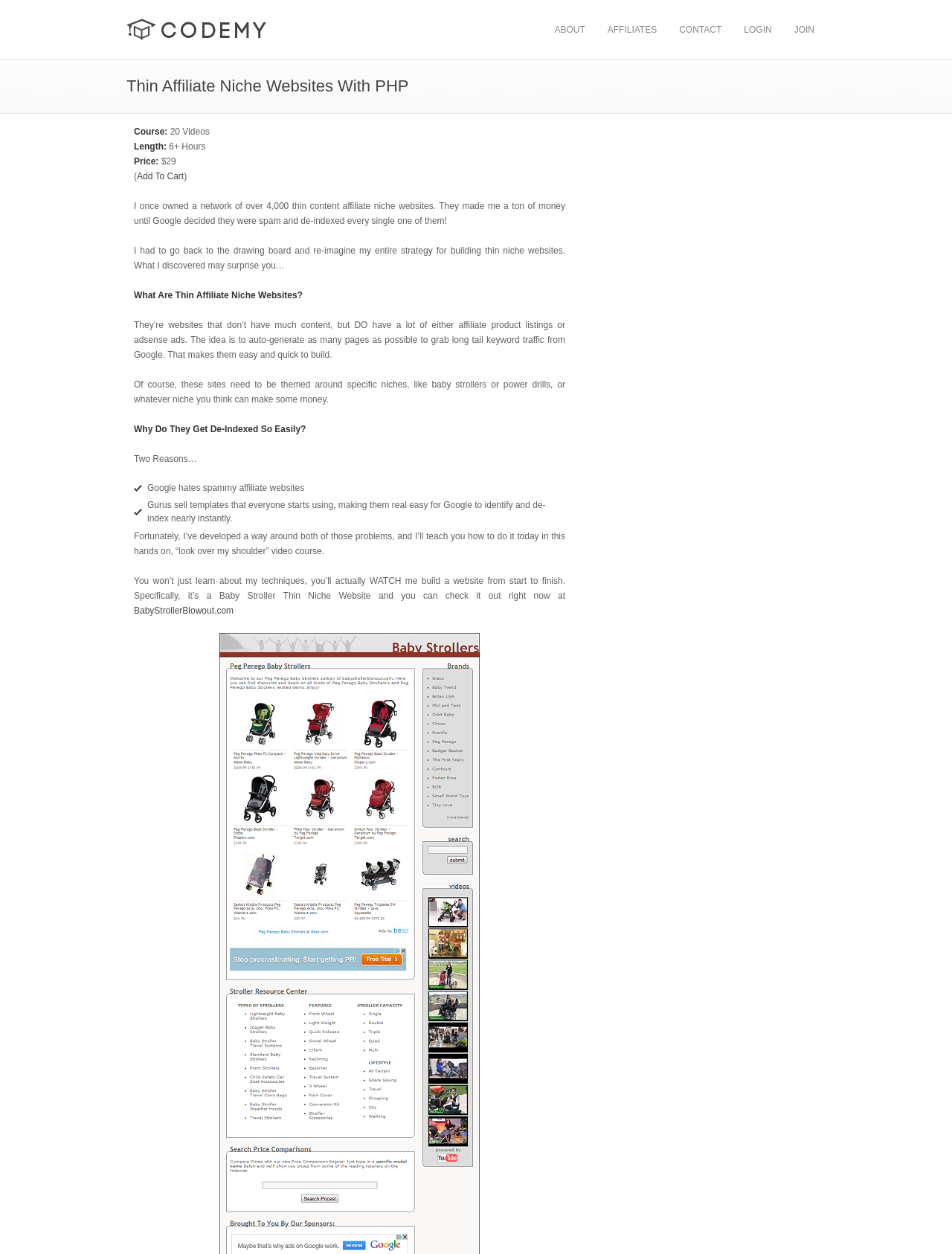Locate the bounding box coordinates of the region to be clicked to comply with the following instruction: "Login to your account". The coordinates must be four float numbers between 0 and 1, in the form [left, top, right, bottom].

[0.774, 0.0, 0.818, 0.047]